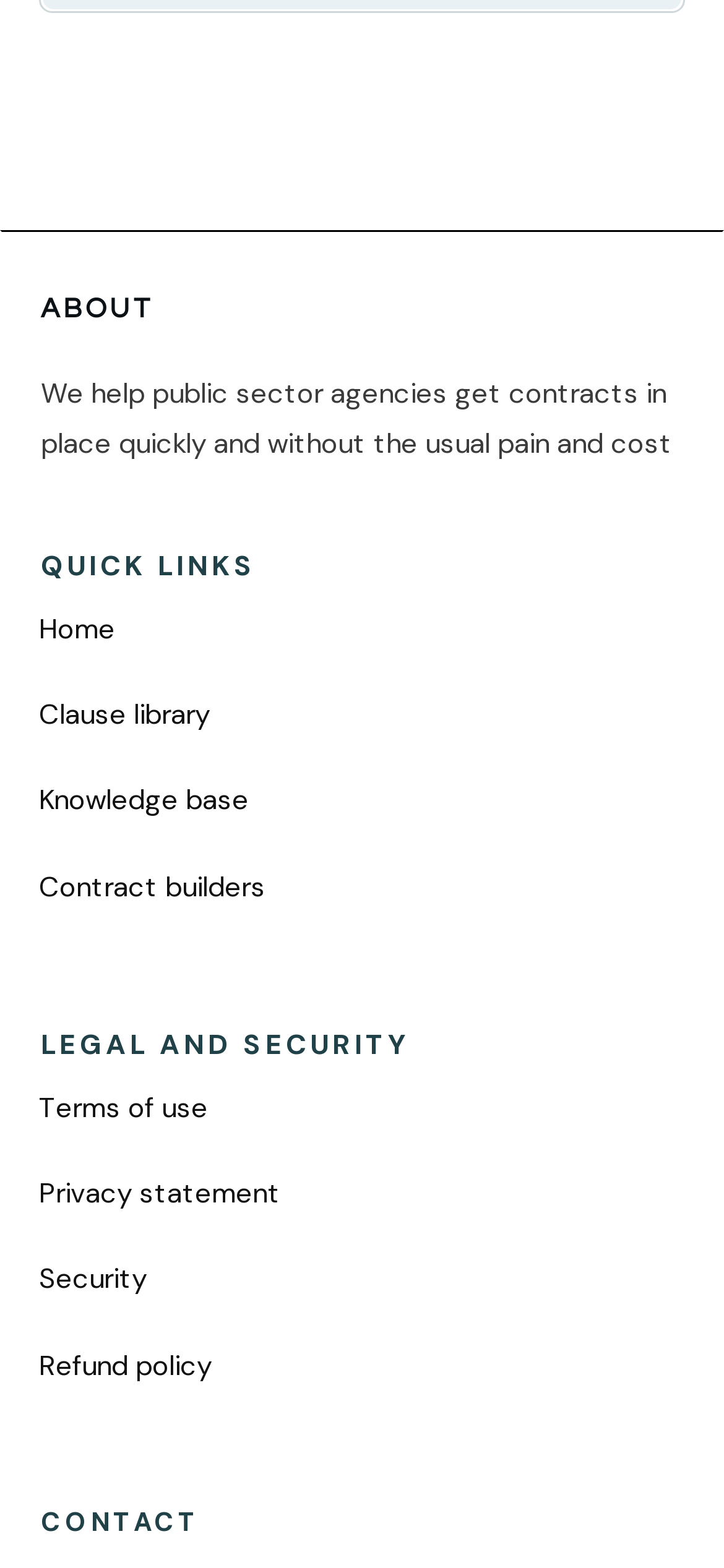Please locate the bounding box coordinates of the element's region that needs to be clicked to follow the instruction: "view clause library". The bounding box coordinates should be provided as four float numbers between 0 and 1, i.e., [left, top, right, bottom].

[0.054, 0.444, 0.29, 0.469]